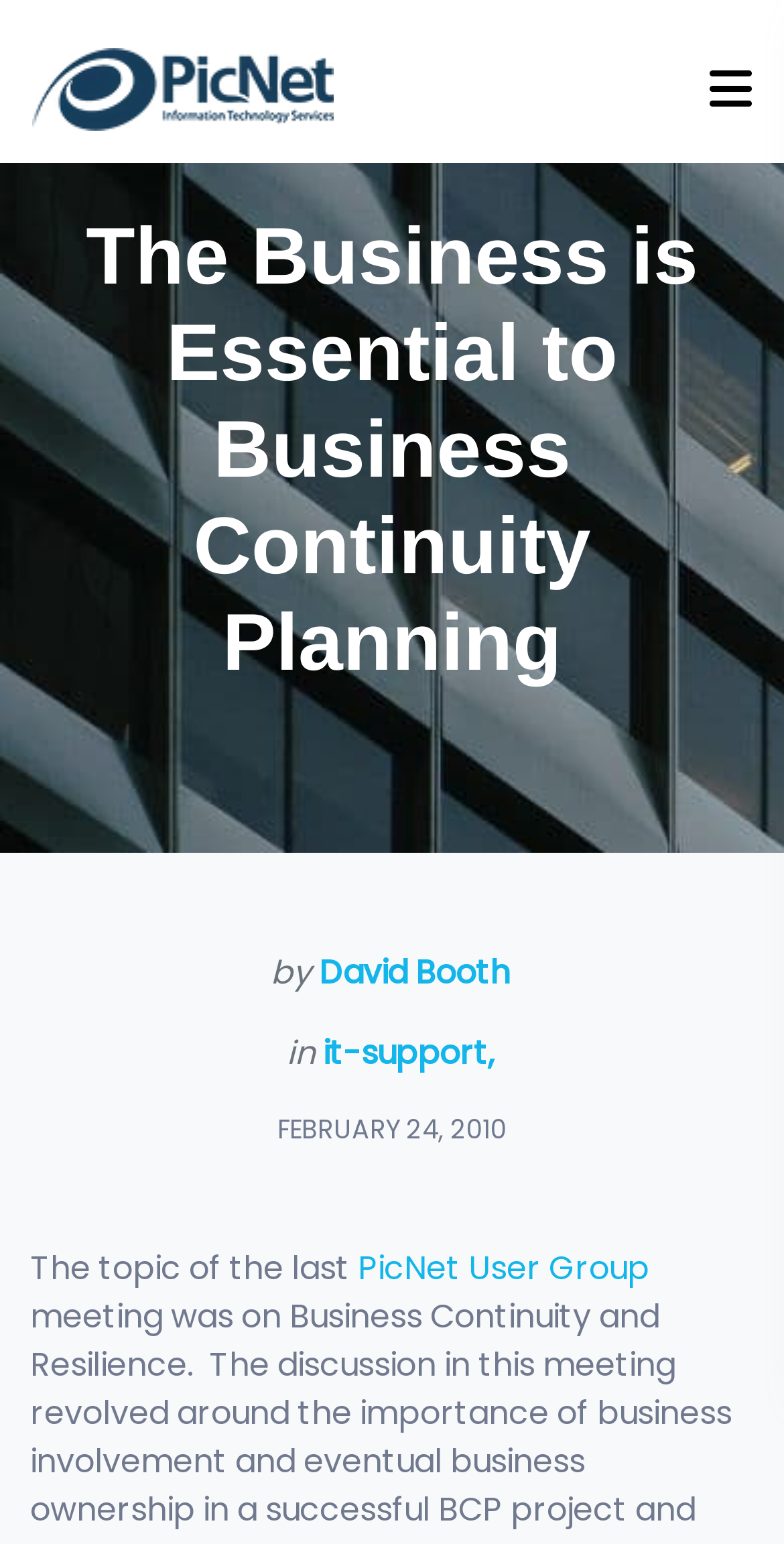Provide a brief response to the question using a single word or phrase: 
What is the date of the article?

FEBRUARY 24, 2010